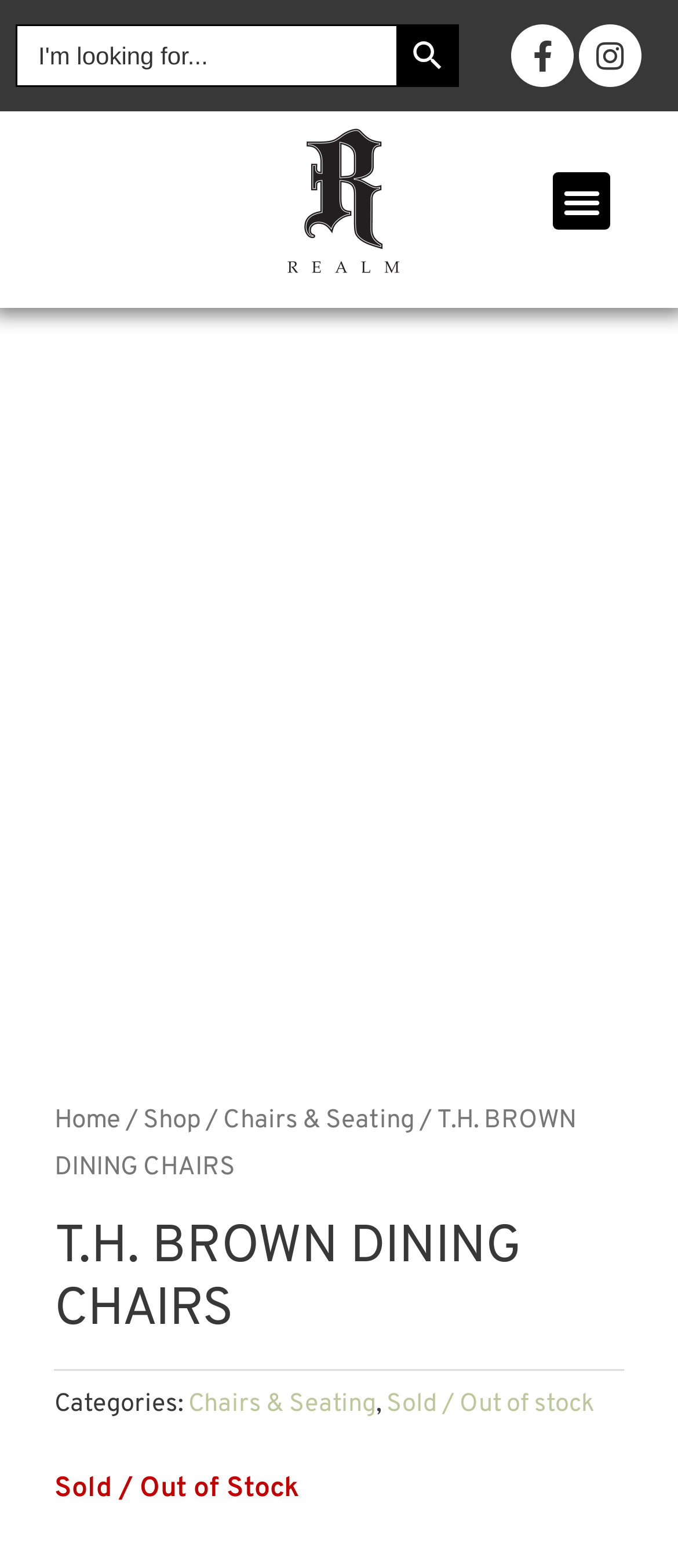What is the category of the product?
Craft a detailed and extensive response to the question.

I inferred this answer by looking at the link 'Chairs & Seating' which is present in the categories section, and understanding that it is the category of the product being displayed.